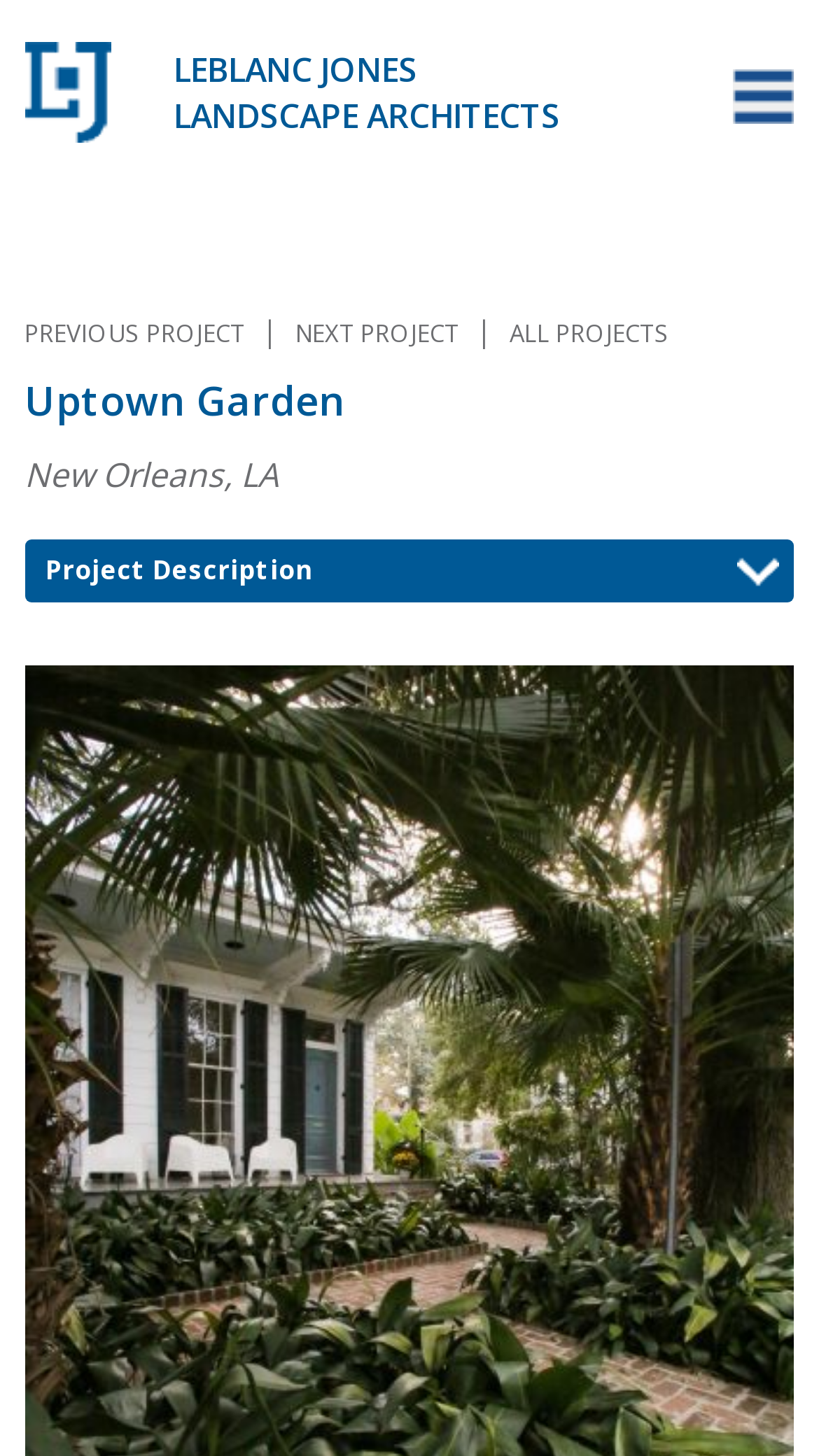What is the location of the Uptown Garden project?
Examine the image and provide an in-depth answer to the question.

I found the answer by looking at the heading element 'New Orleans, LA' which is located below the 'Uptown Garden' heading, indicating that it is the location of the project.